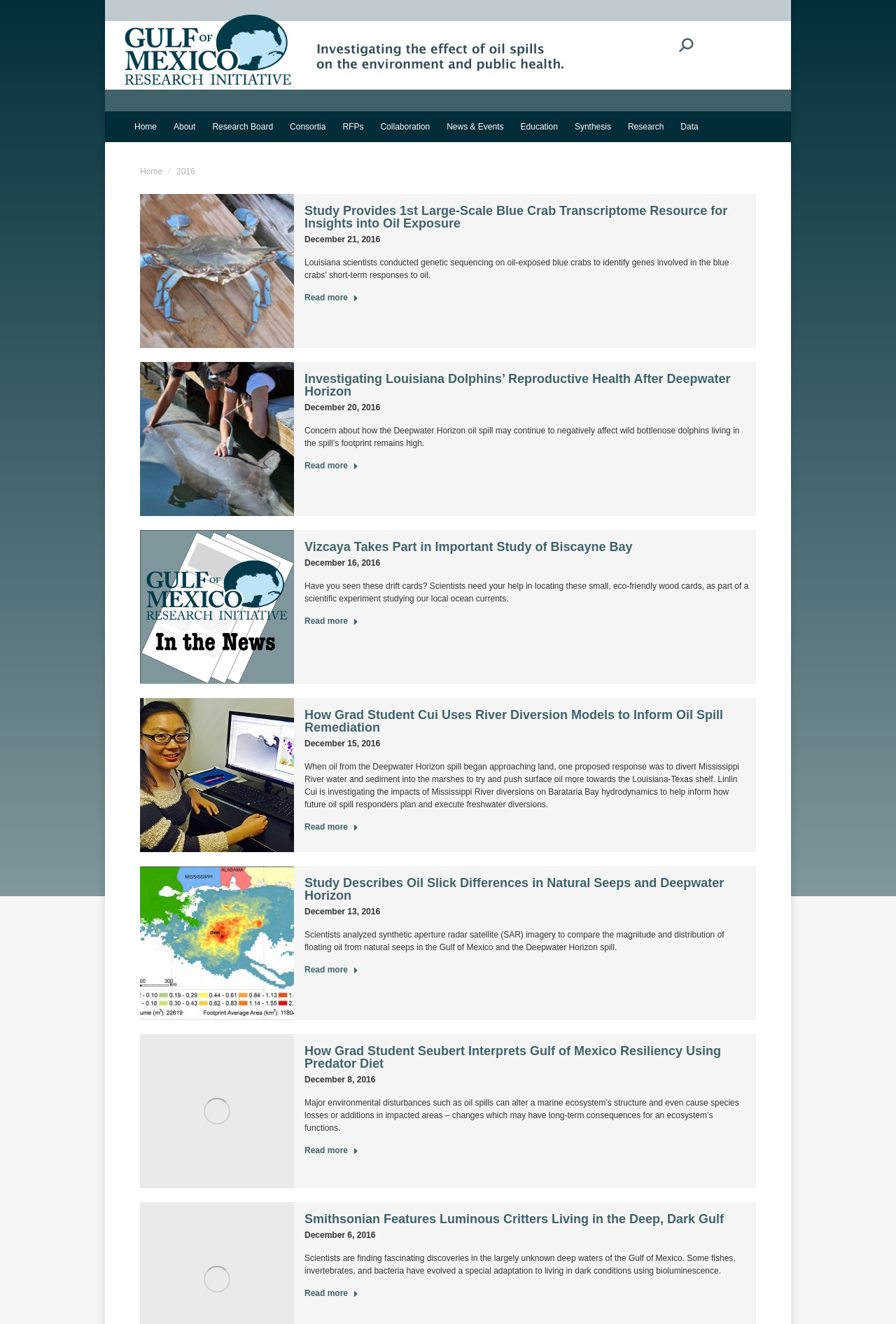What is the function of the 'Go to Top' link?
Provide a well-explained and detailed answer to the question.

The 'Go to Top' link is located at the bottom of the webpage, and its purpose is to allow users to quickly scroll back to the top of the webpage, making it easier to navigate.